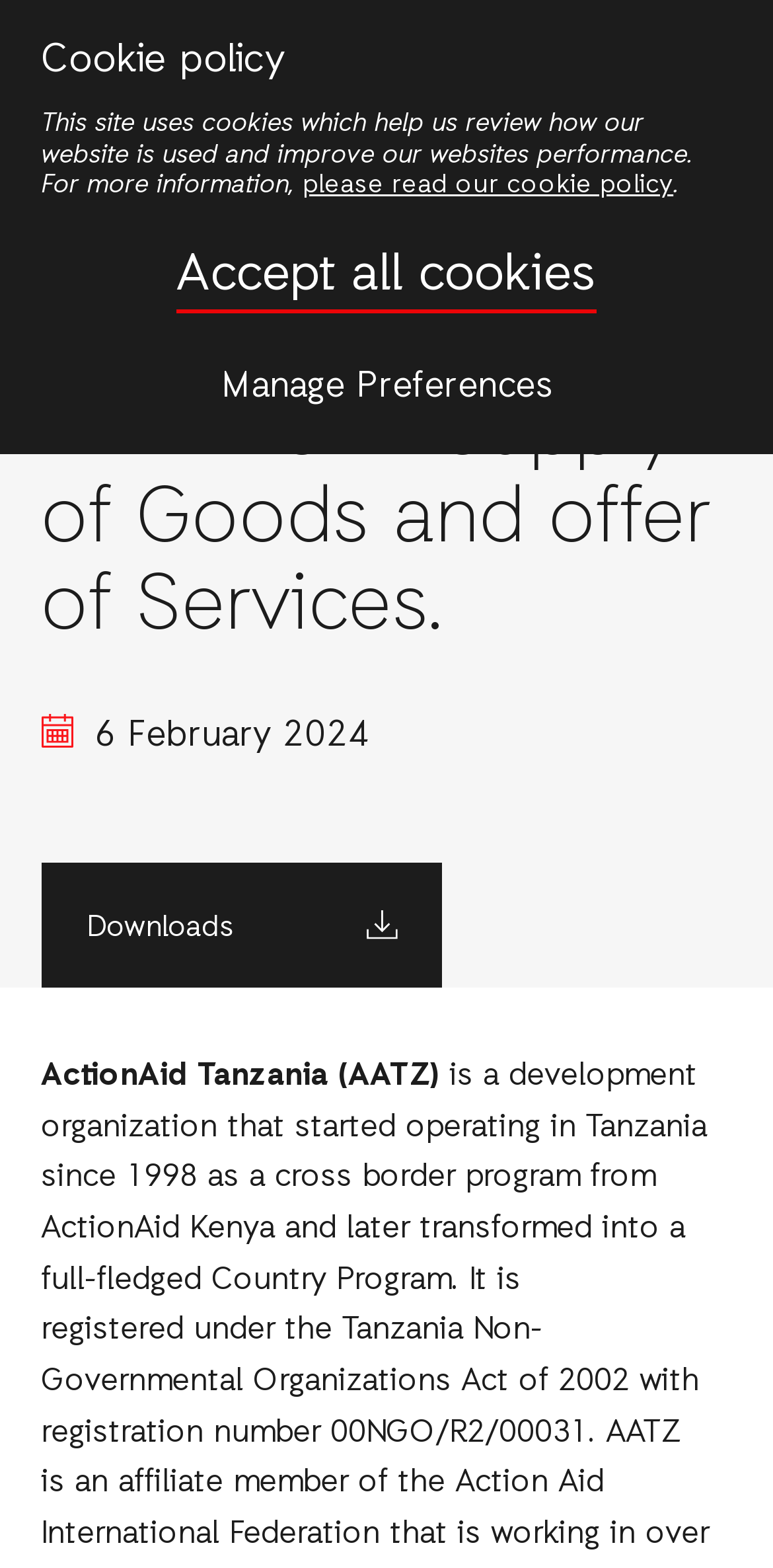Based on the description "ActionAid Tanzania", find the bounding box of the specified UI element.

[0.321, 0.025, 0.679, 0.053]